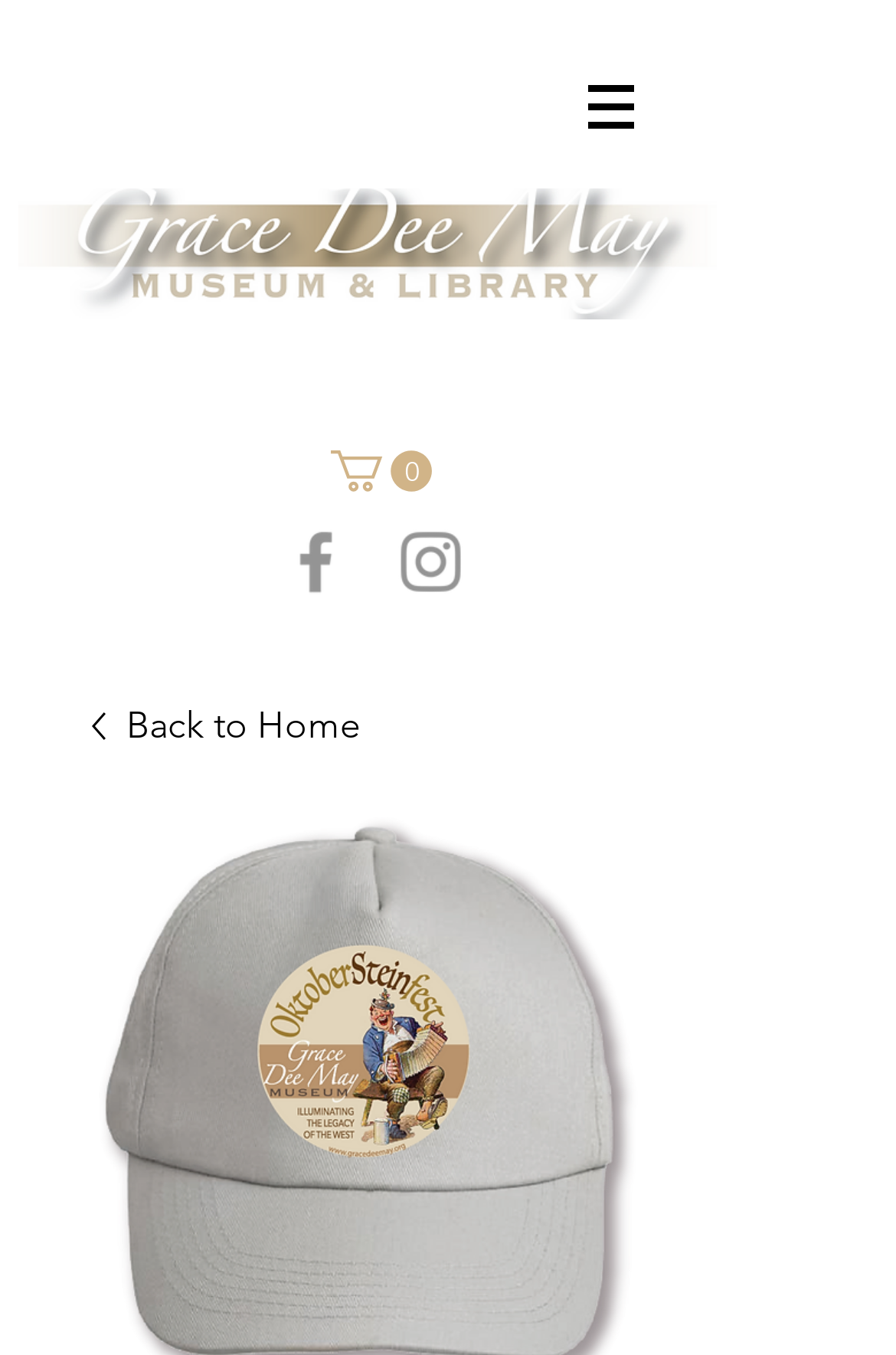Analyze the image and provide a detailed answer to the question: What is the logo on the top left?

I found the logo on the top left by looking at the bounding box coordinates of the image element, which is [0.021, 0.139, 0.8, 0.236]. This indicates that the image is located at the top left corner of the webpage.